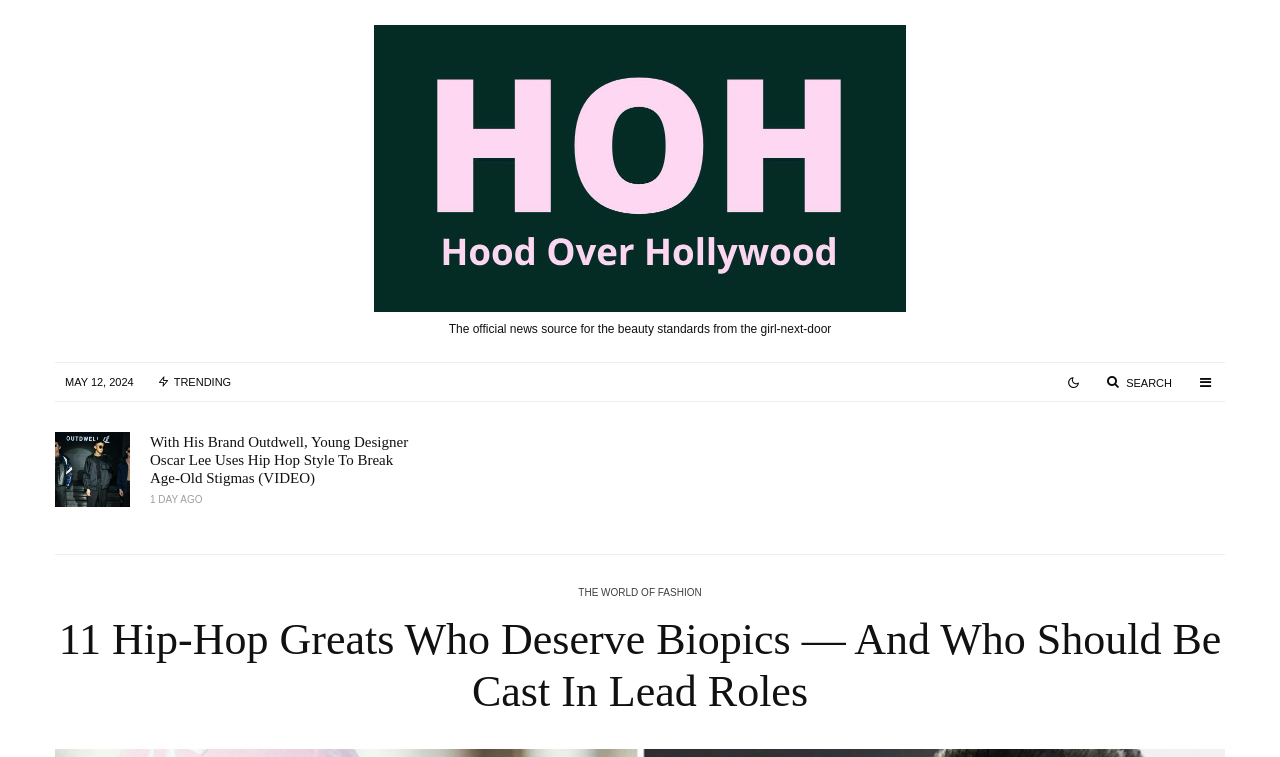Please reply to the following question with a single word or a short phrase:
What is the oldest article on this webpage?

1 WEEK AGO